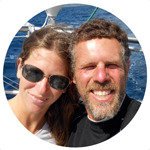Answer the following query with a single word or phrase:
What is the man's facial hair like?

Short beard